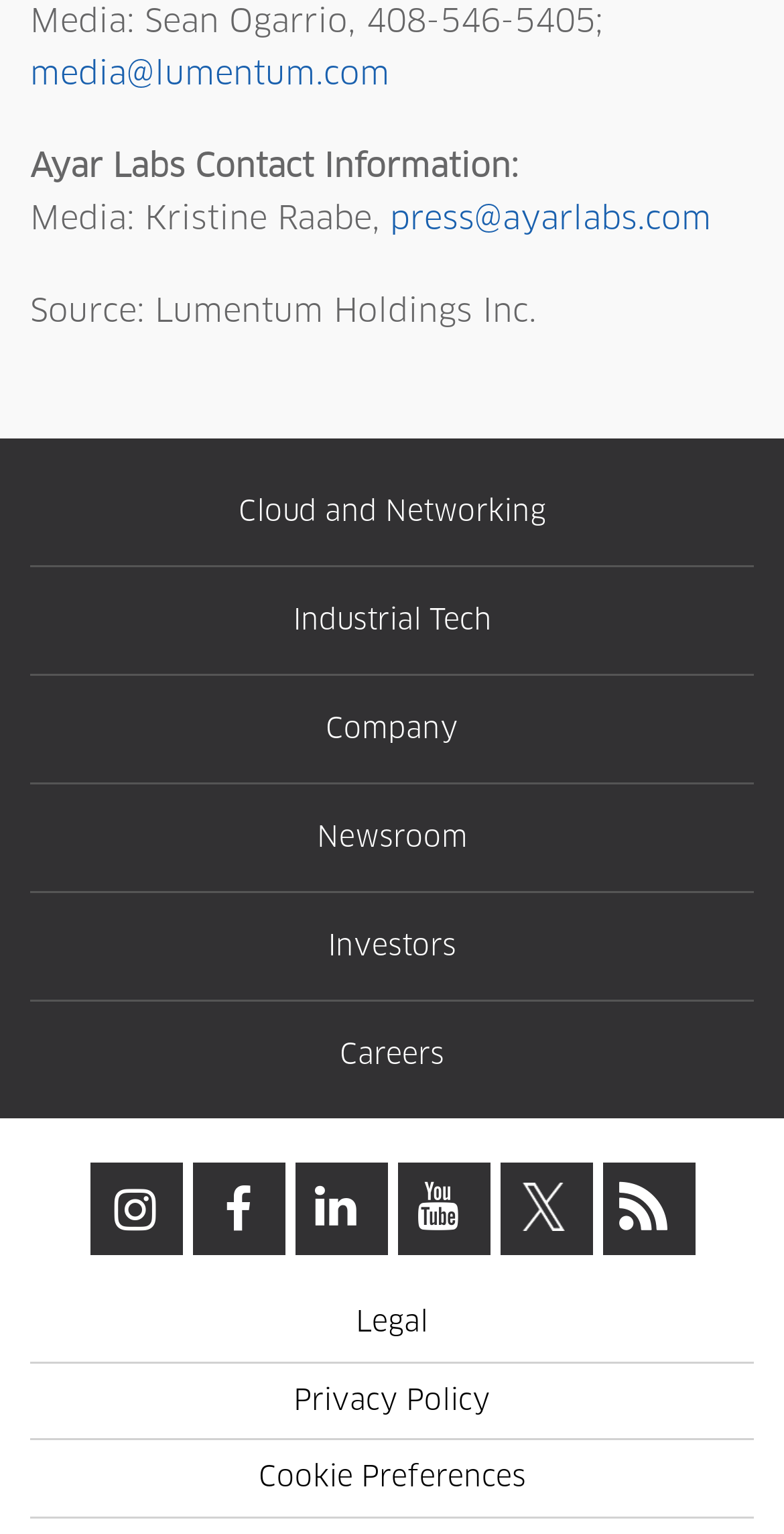Please locate the bounding box coordinates of the region I need to click to follow this instruction: "Explore industrial tech".

[0.373, 0.396, 0.627, 0.414]